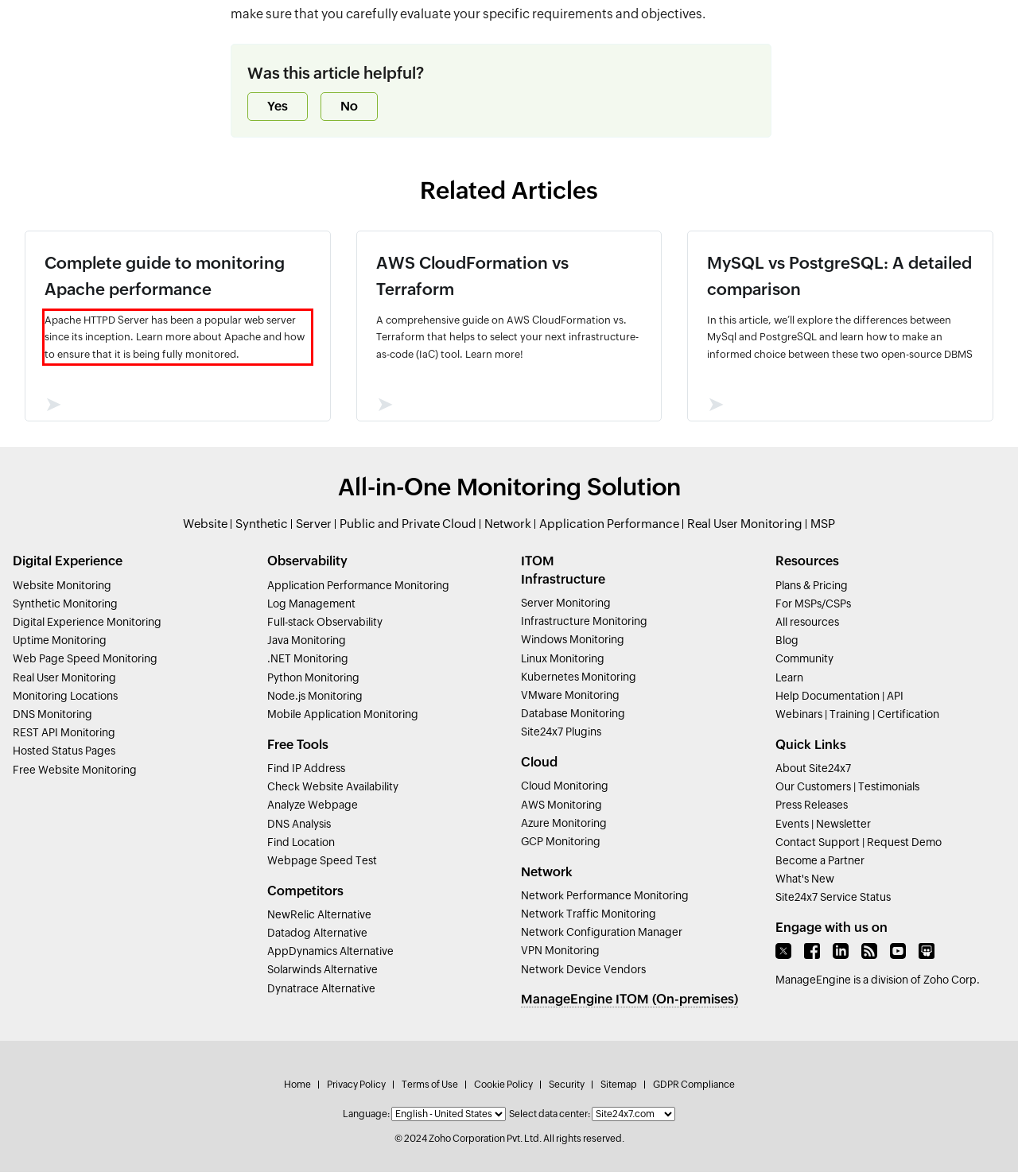Perform OCR on the text inside the red-bordered box in the provided screenshot and output the content.

Apache HTTPD Server has been a popular web server since its inception. Learn more about Apache and how to ensure that it is being fully monitored.